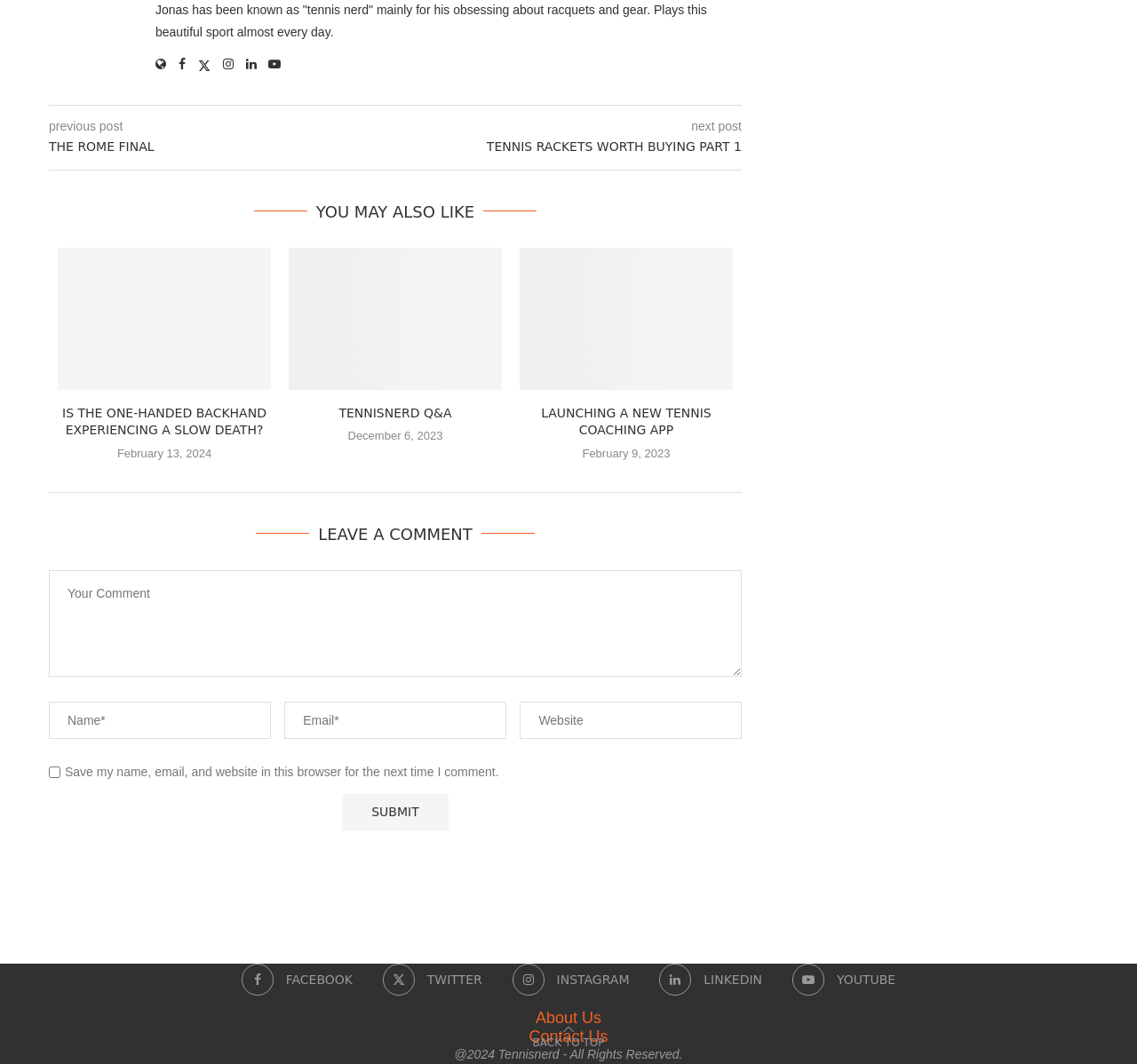Determine the bounding box coordinates of the area to click in order to meet this instruction: "Click the link to read IS THE ONE-HANDED BACKHAND EXPERIENCING A SLOW DEATH?".

[0.051, 0.233, 0.238, 0.366]